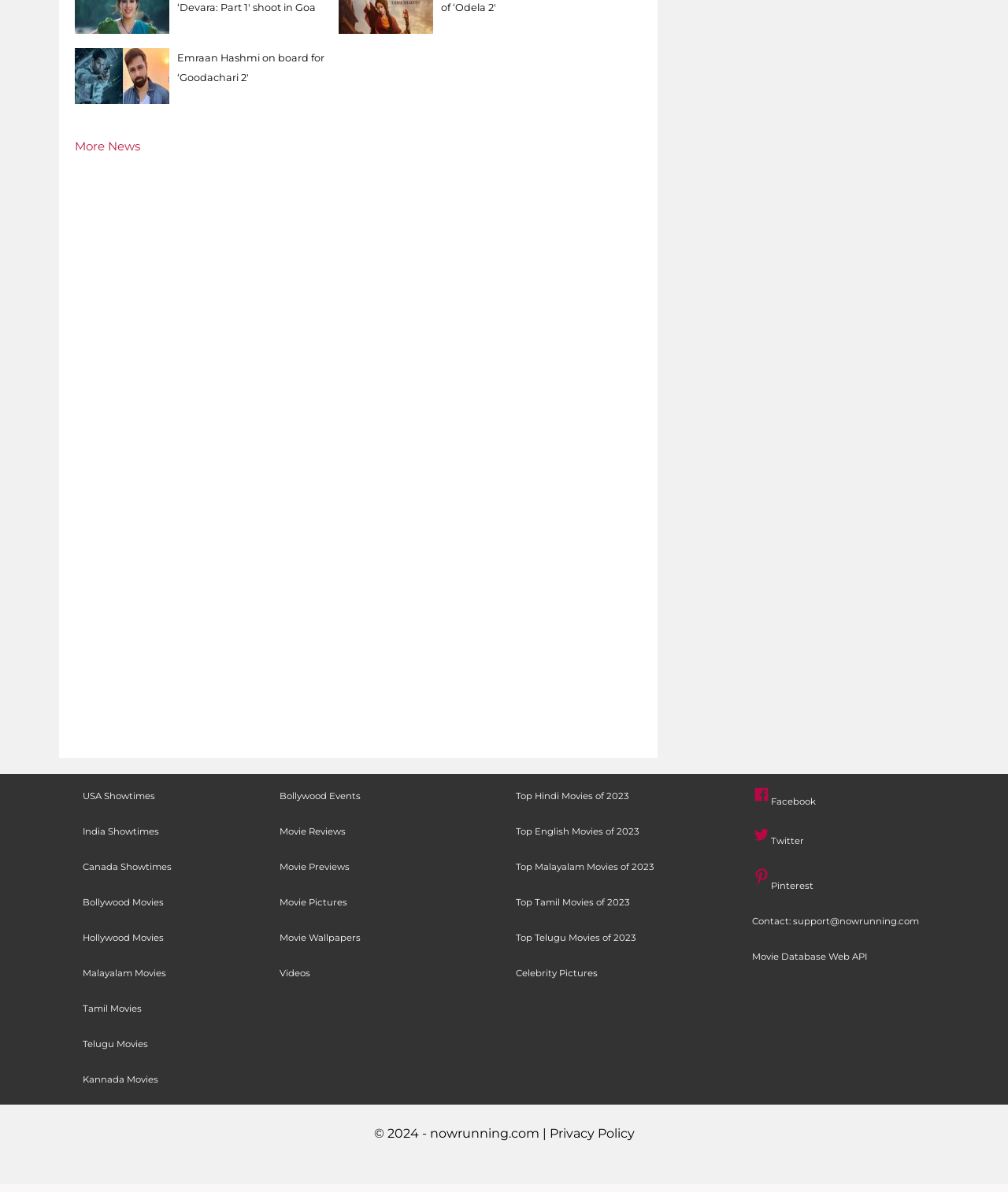Specify the bounding box coordinates of the region I need to click to perform the following instruction: "View 'USA Showtimes'". The coordinates must be four float numbers in the range of 0 to 1, i.e., [left, top, right, bottom].

[0.082, 0.663, 0.154, 0.673]